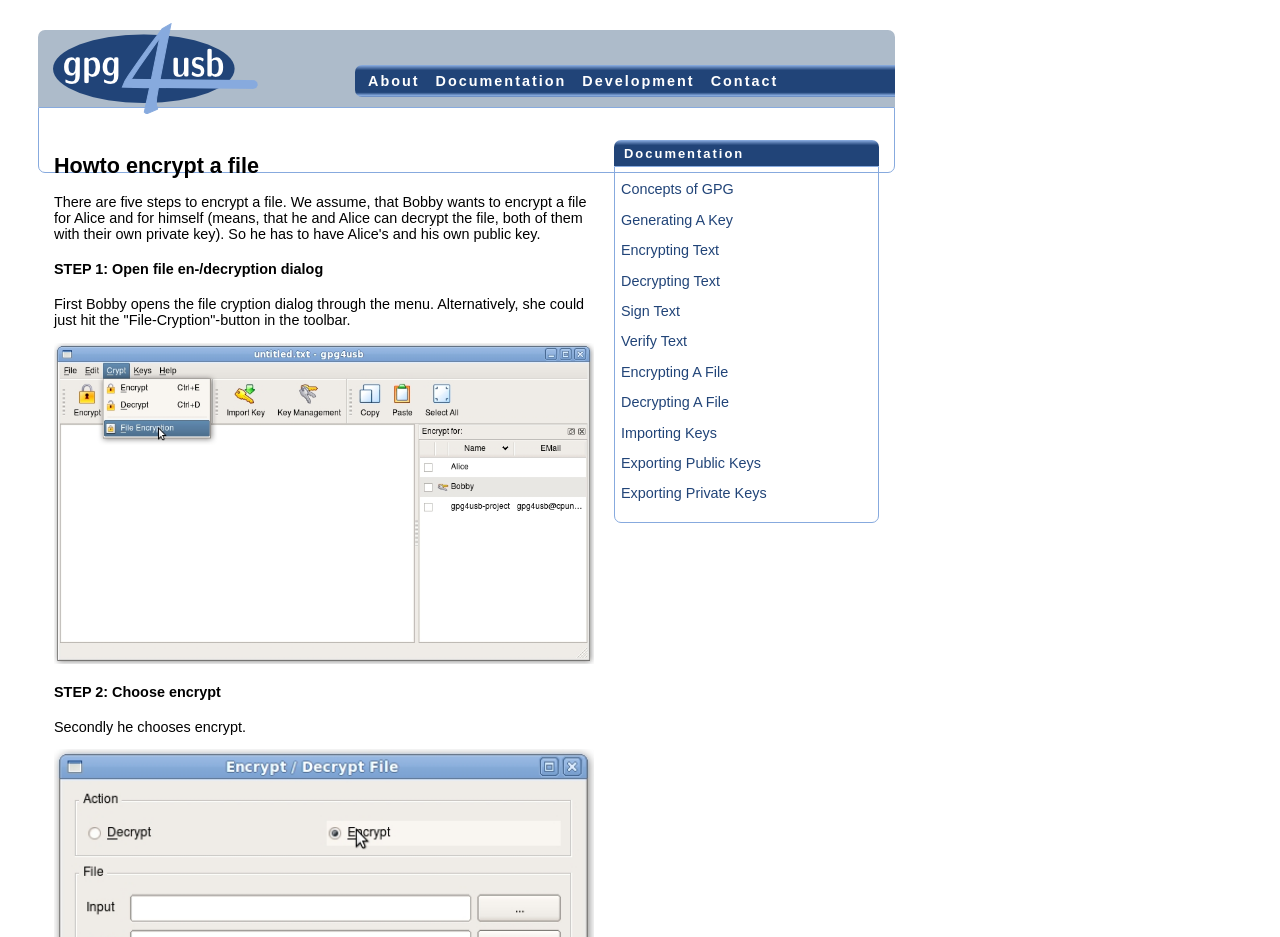Specify the bounding box coordinates of the area to click in order to execute this command: 'click the 'Development' link'. The coordinates should consist of four float numbers ranging from 0 to 1, and should be formatted as [left, top, right, bottom].

[0.455, 0.078, 0.543, 0.095]